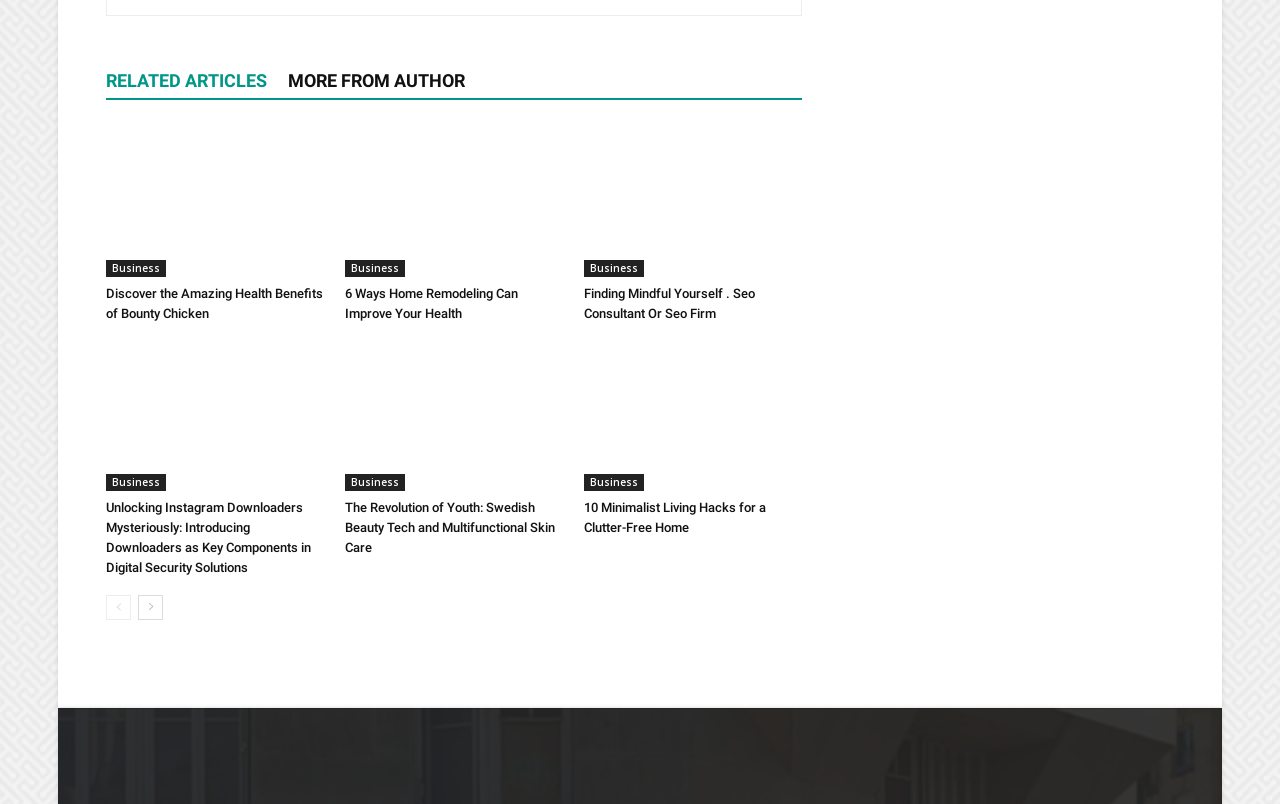What is the purpose of the links at the bottom of the webpage? Analyze the screenshot and reply with just one word or a short phrase.

Navigation